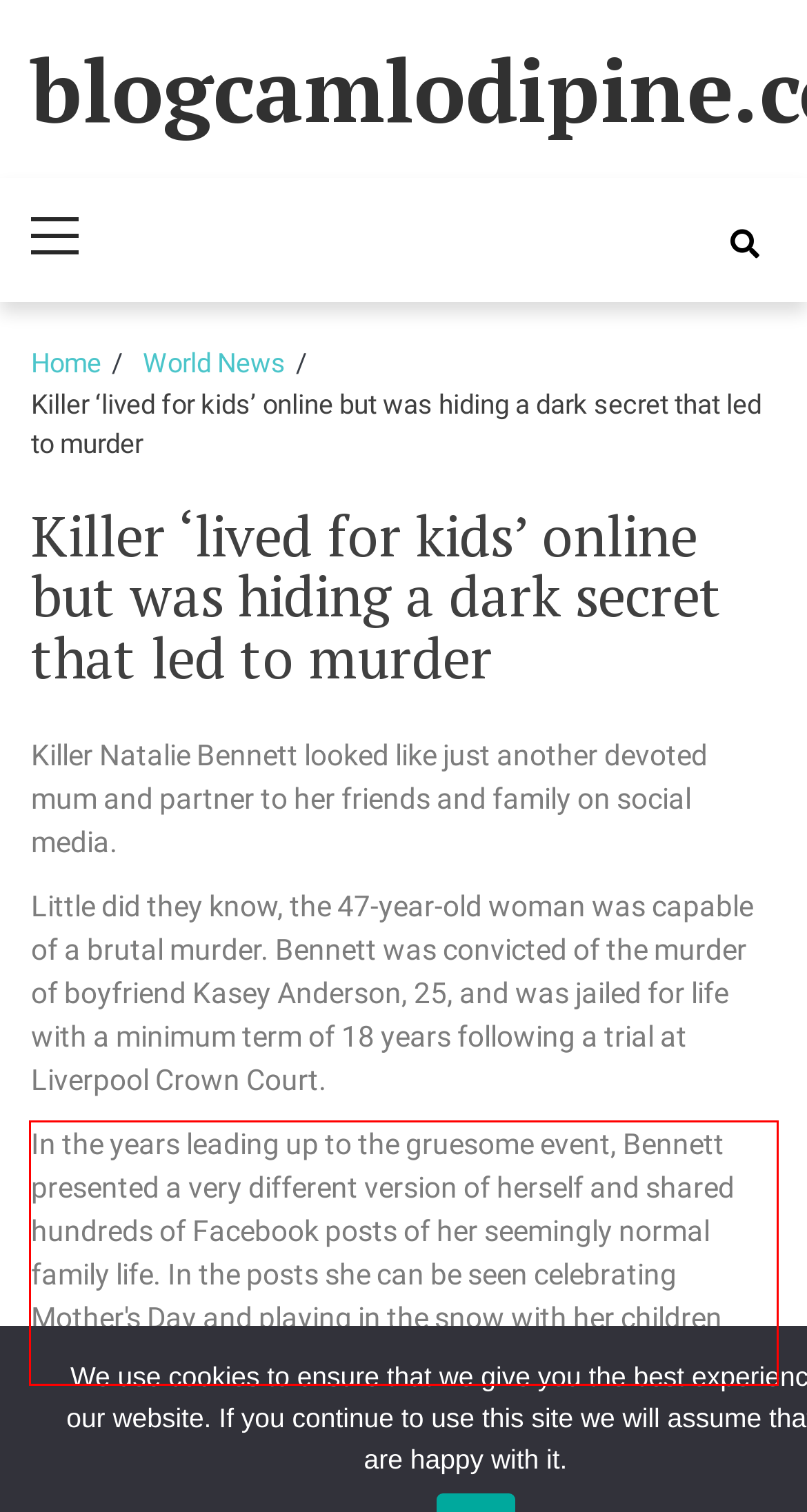Given a webpage screenshot with a red bounding box, perform OCR to read and deliver the text enclosed by the red bounding box.

In the years leading up to the gruesome event, Bennett presented a very different version of herself and shared hundreds of Facebook posts of her seemingly normal family life. In the posts she can be seen celebrating Mother's Day and playing in the snow with her children while praising Anderson, the man she would later murder.